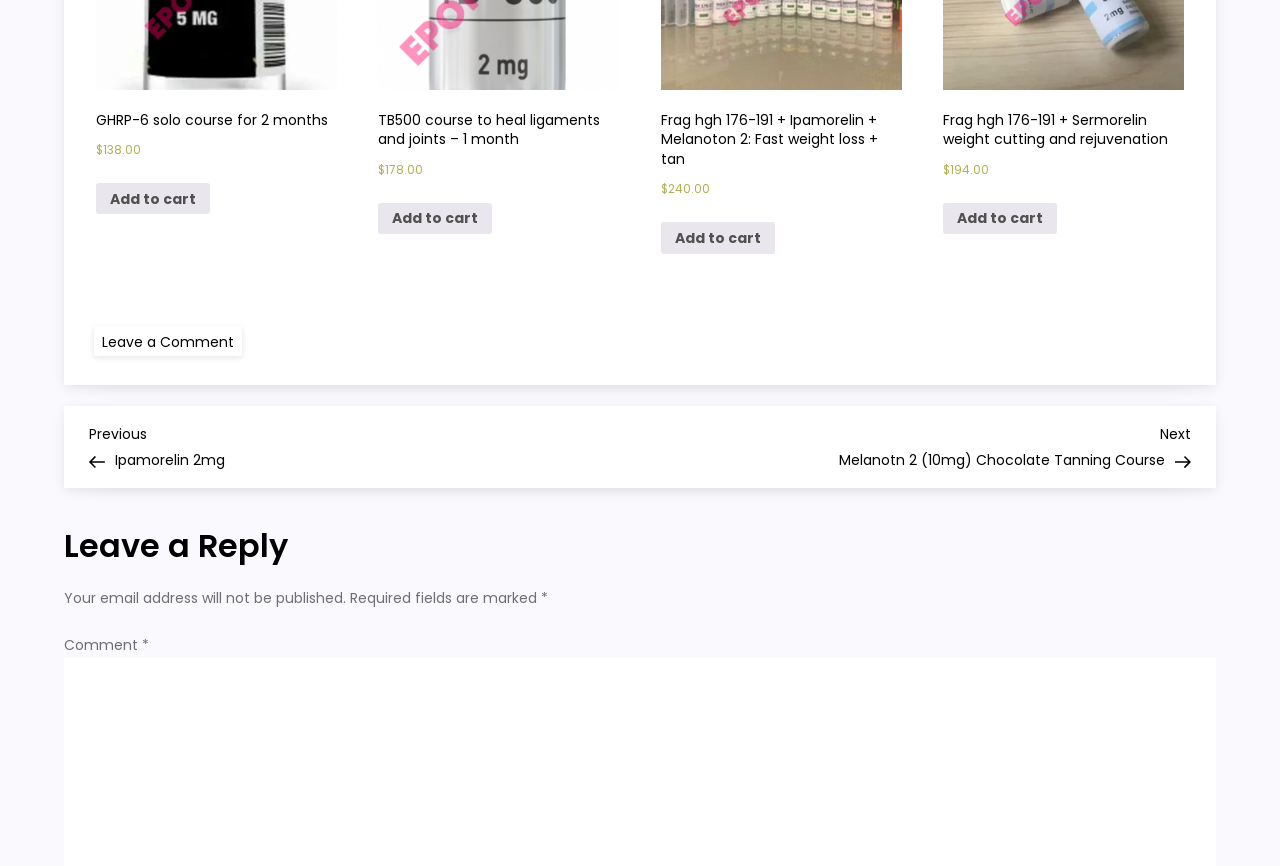What is the navigation section for?
From the screenshot, supply a one-word or short-phrase answer.

To navigate between posts